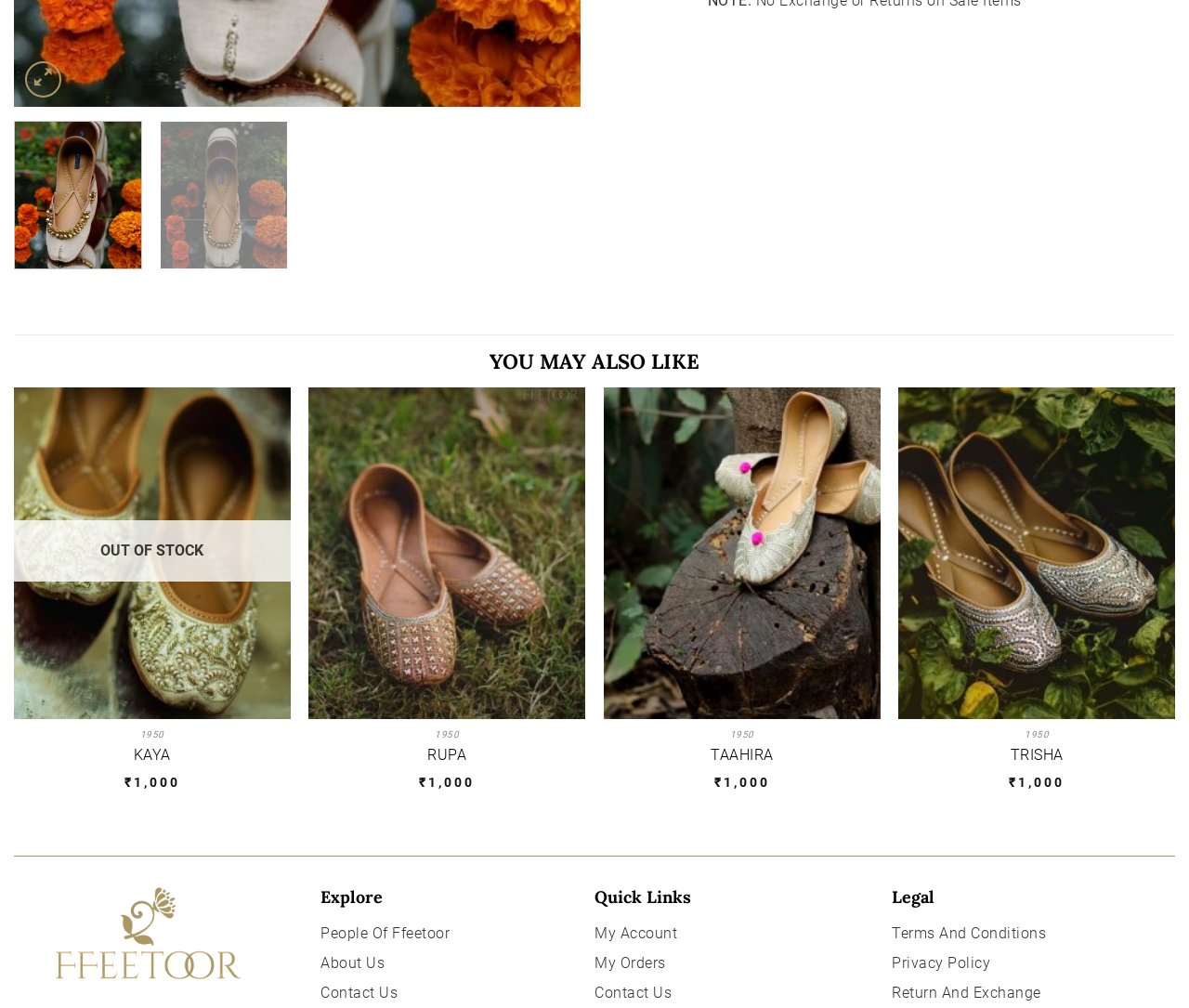Given the description of a UI element: "Trisha", identify the bounding box coordinates of the matching element in the webpage screenshot.

[0.85, 0.738, 0.894, 0.768]